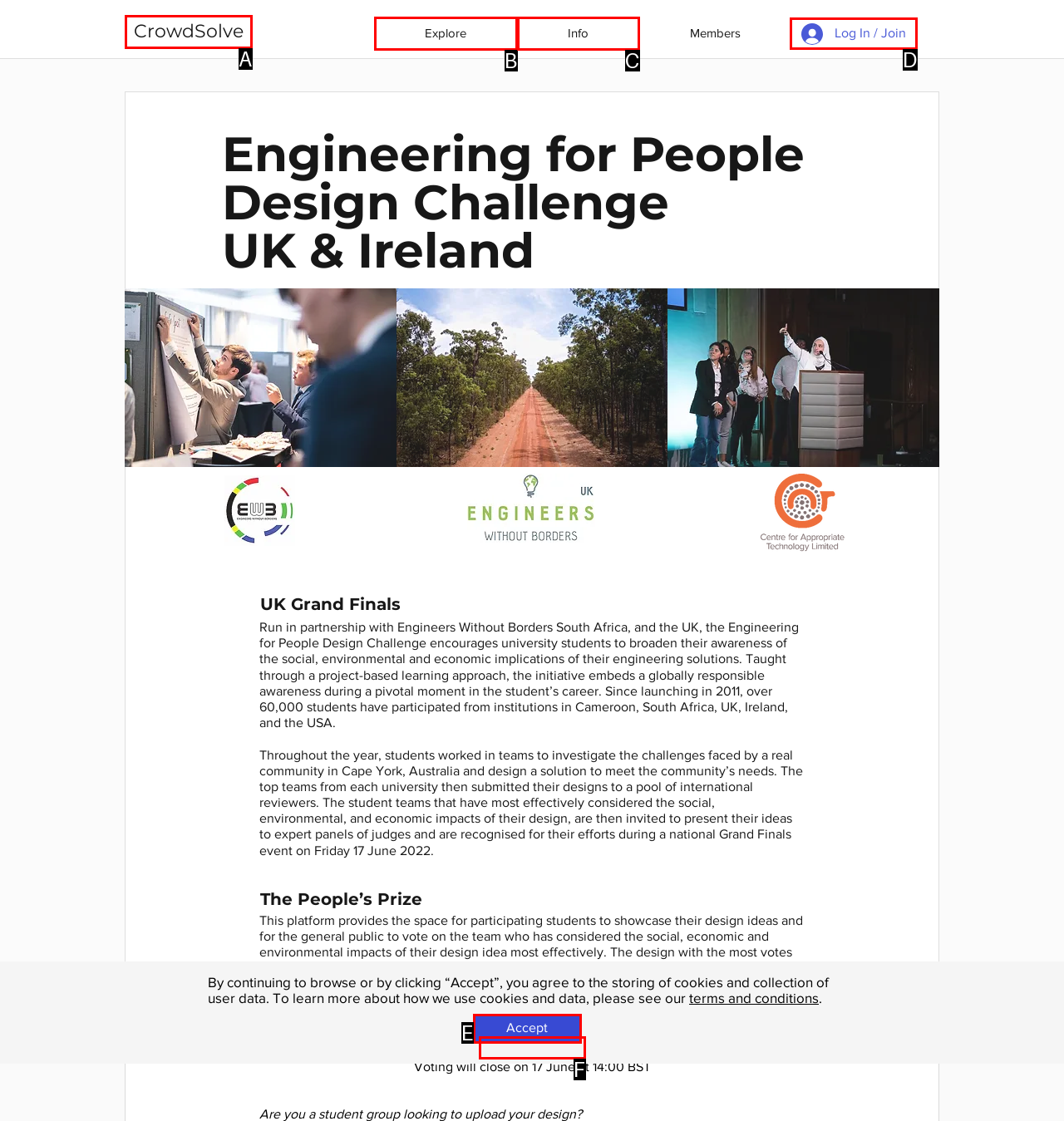Please select the letter of the HTML element that fits the description: Log In / Join. Answer with the option's letter directly.

D